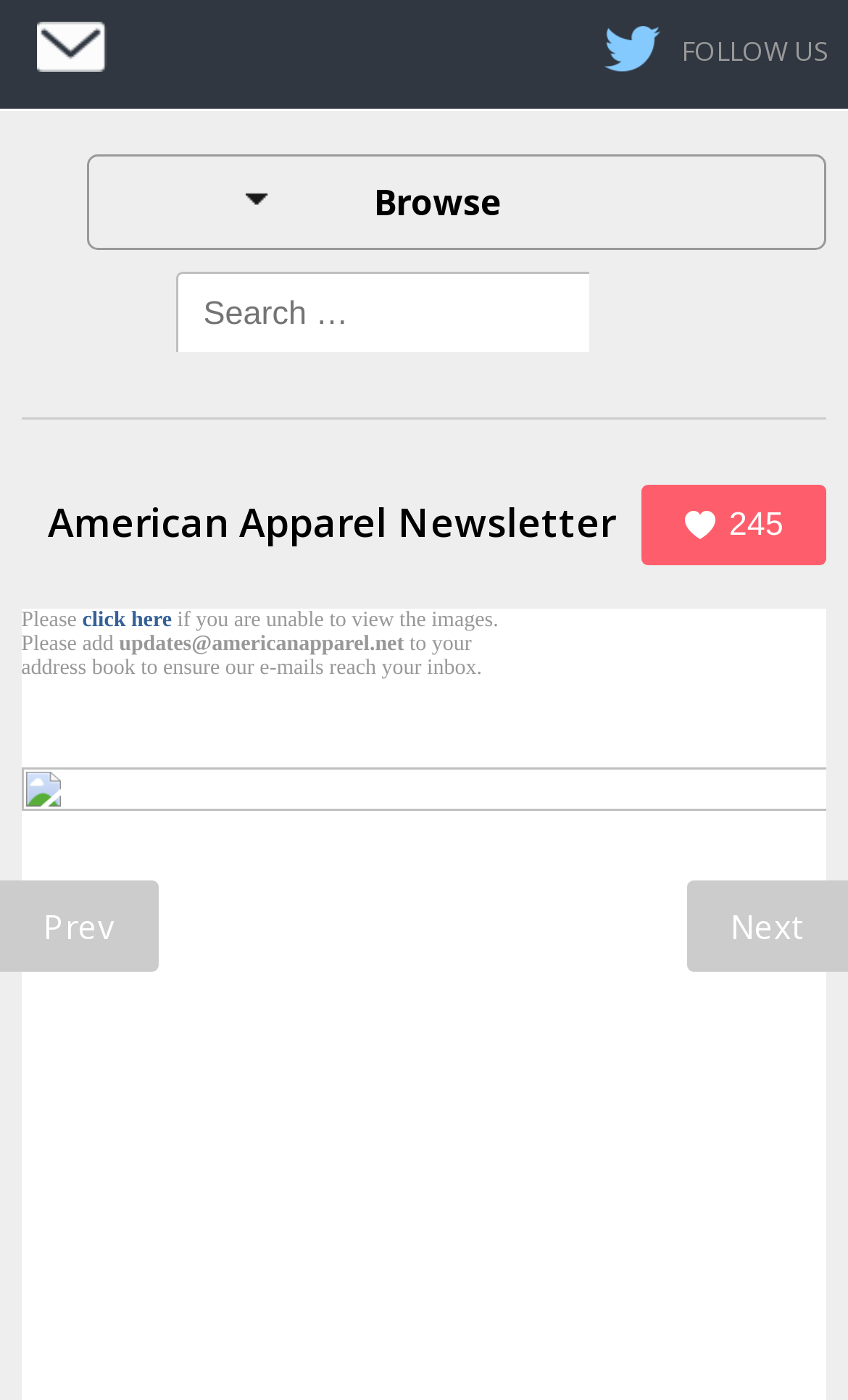Please determine the bounding box coordinates of the area that needs to be clicked to complete this task: 'Follow American Apparel'. The coordinates must be four float numbers between 0 and 1, formatted as [left, top, right, bottom].

[0.713, 0.0, 0.975, 0.064]